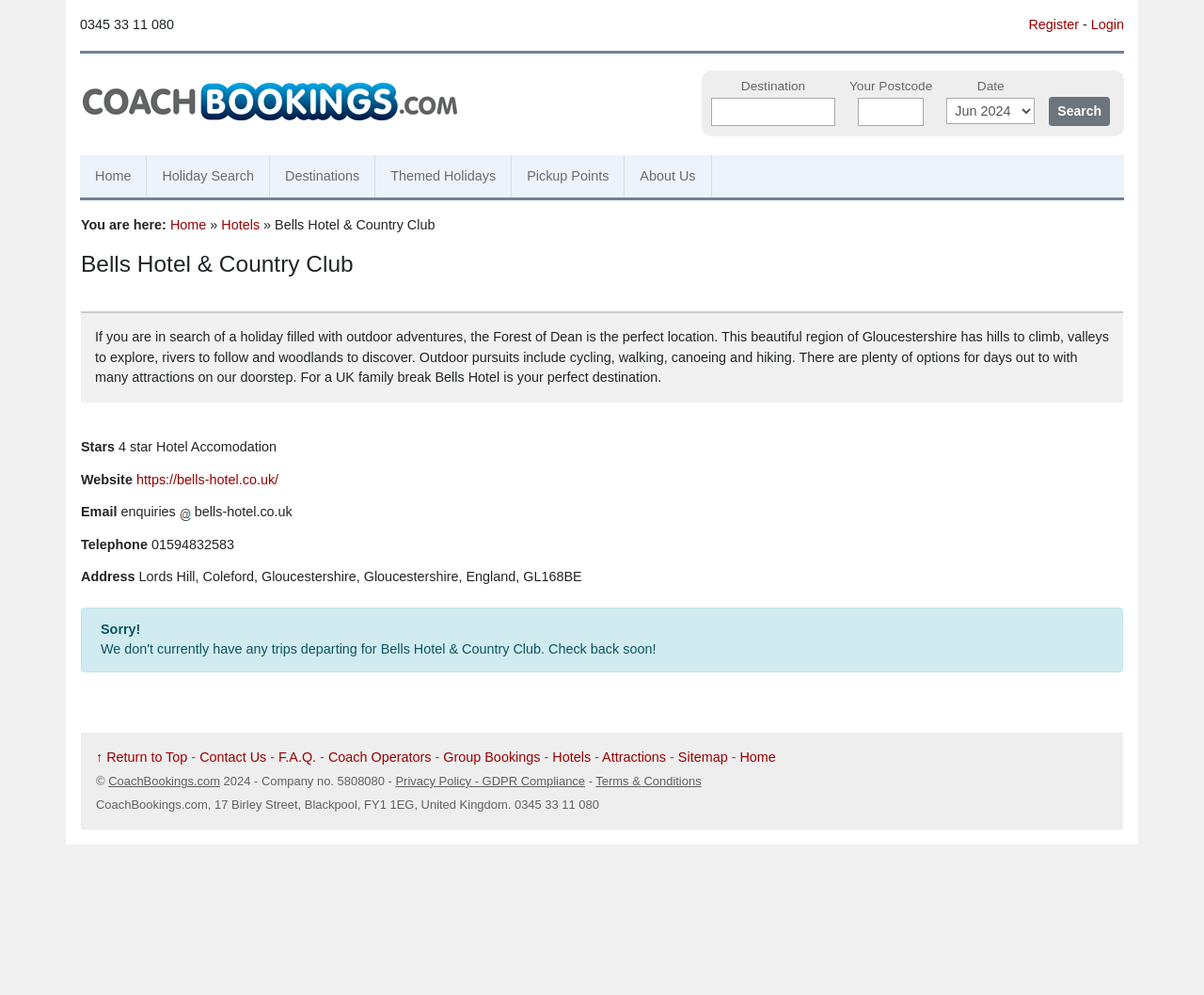Describe the webpage in detail, including text, images, and layout.

This webpage is about Coach Bookings, a company that provides UK and worldwide coach holidays. At the top of the page, there is a navigation bar with links to "Register", "Login", and the CoachBookings logo, which is an image. Below the navigation bar, there is a search form with fields for "Destination", "Your Postcode", and "Date", along with a "Search" button.

On the left side of the page, there is a menu with links to "Home", "Holiday Search", "Destinations", "Themed Holidays", "Pickup Points", and "About Us". Below the menu, there is a breadcrumb trail showing the current location, "Bells Hotel & Country Club", which is a 4-star hotel accommodation.

The main content of the page is about Bells Hotel & Country Club, which is located in the Forest of Dean, Gloucestershire. The hotel offers outdoor adventures such as cycling, walking, canoeing, and hiking, and is suitable for a UK family break. There is a description of the hotel's location and amenities, including its website, email, telephone number, and address.

At the bottom of the page, there are links to "Return to Top", "Contact Us", "F.A.Q.", "Coach Operators", "Group Bookings", "Hotels", "Attractions", and "Sitemap". There is also a copyright notice with a link to CoachBookings.com, along with the company's registration number and links to the privacy policy and terms and conditions.